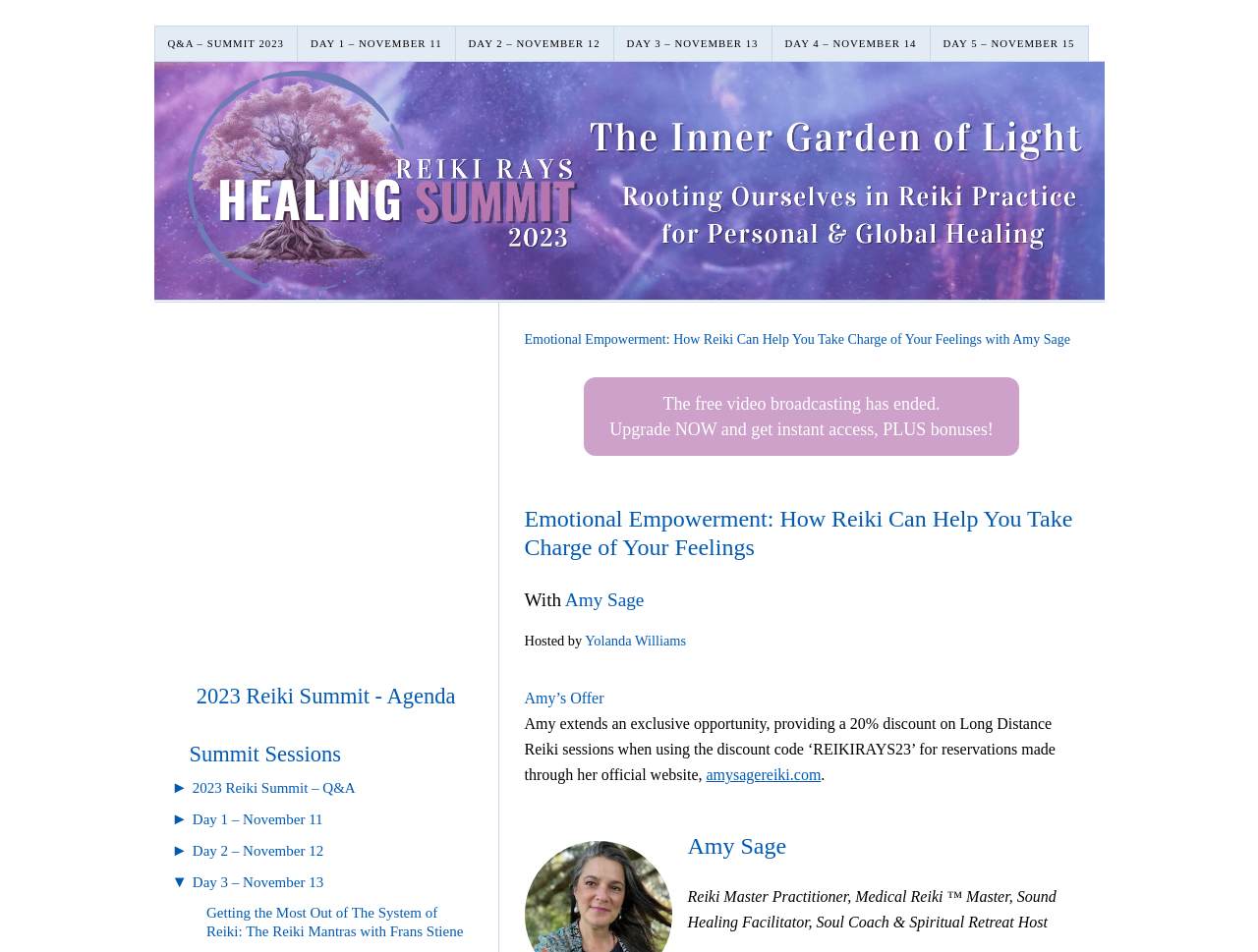Who is hosting the summit?
Please provide a single word or phrase as your answer based on the image.

Yolanda Williams